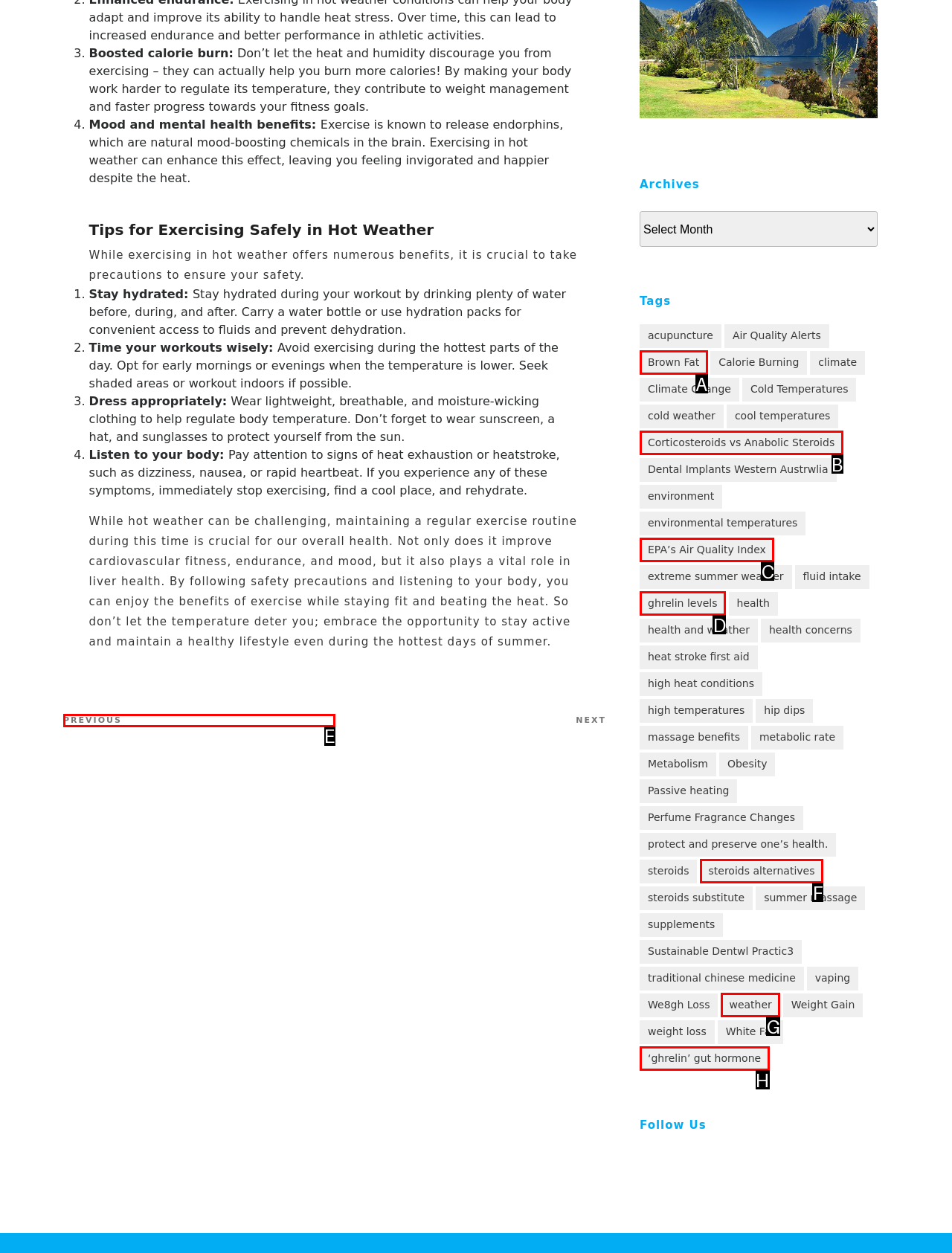Select the appropriate option that fits: Corticosteroids vs Anabolic Steroids
Reply with the letter of the correct choice.

B